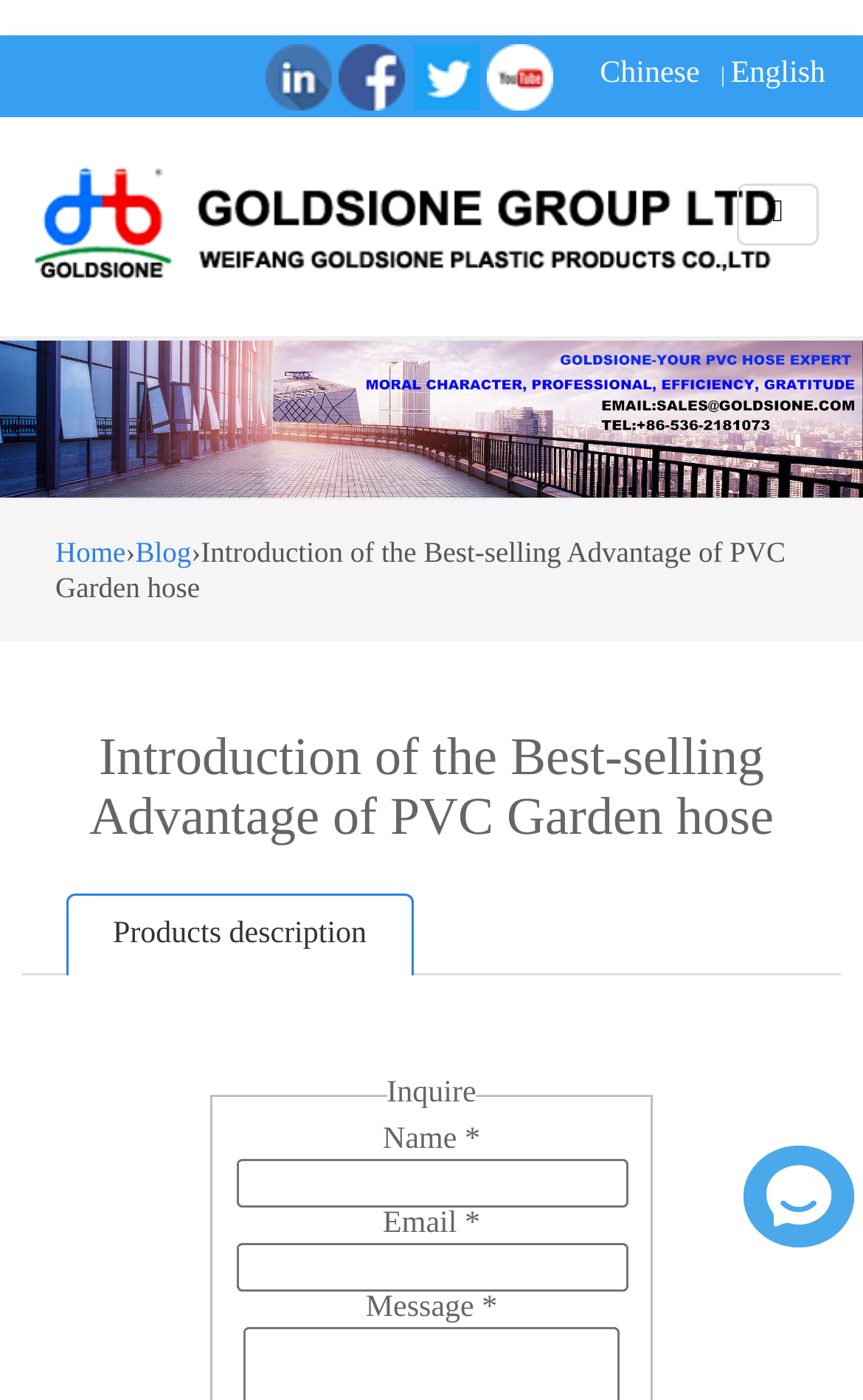How many input fields are there in the contact form?
Please look at the screenshot and answer in one word or a short phrase.

3